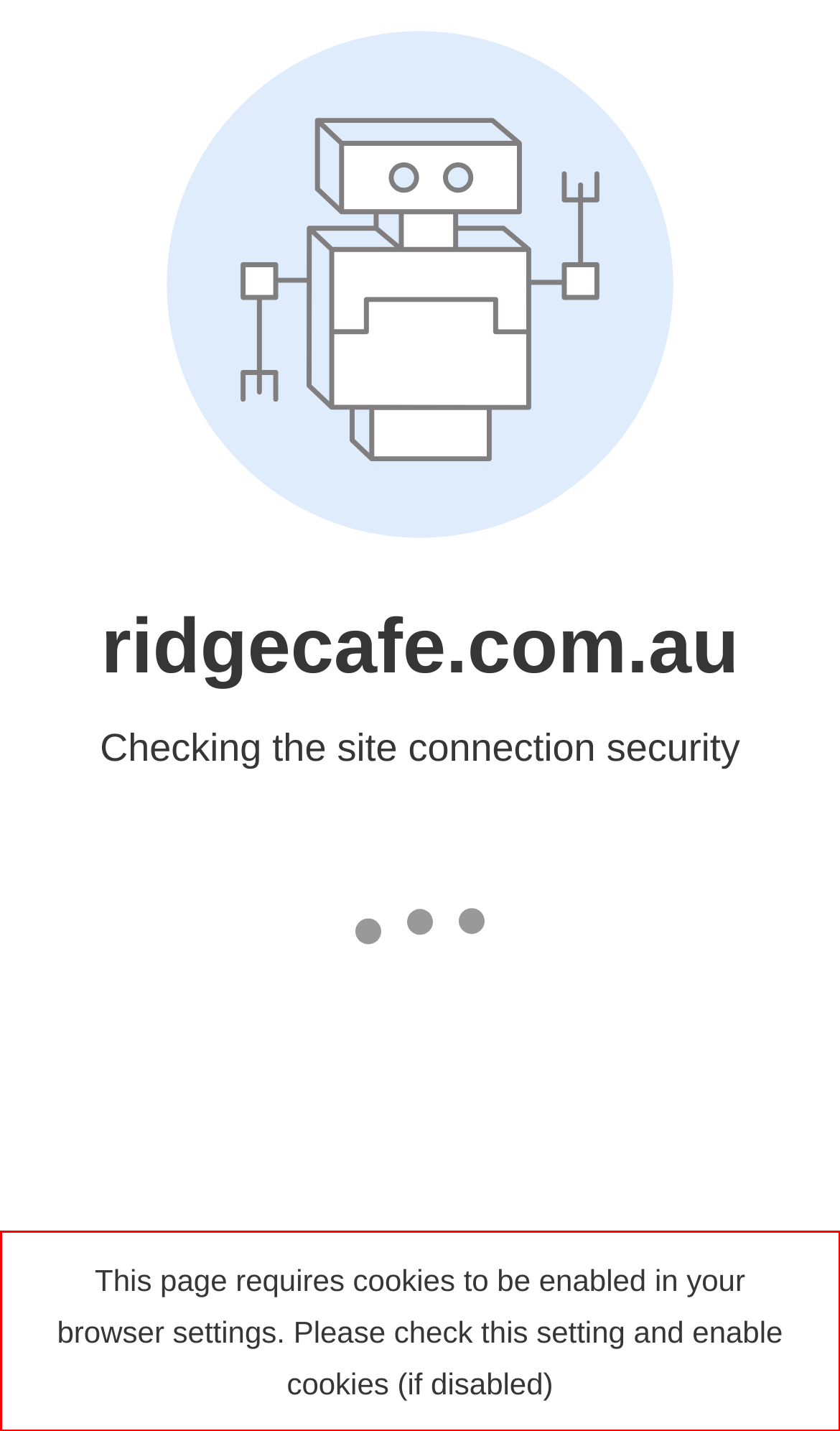Examine the webpage screenshot, find the red bounding box, and extract the text content within this marked area.

This page requires cookies to be enabled in your browser settings. Please check this setting and enable cookies (if disabled)